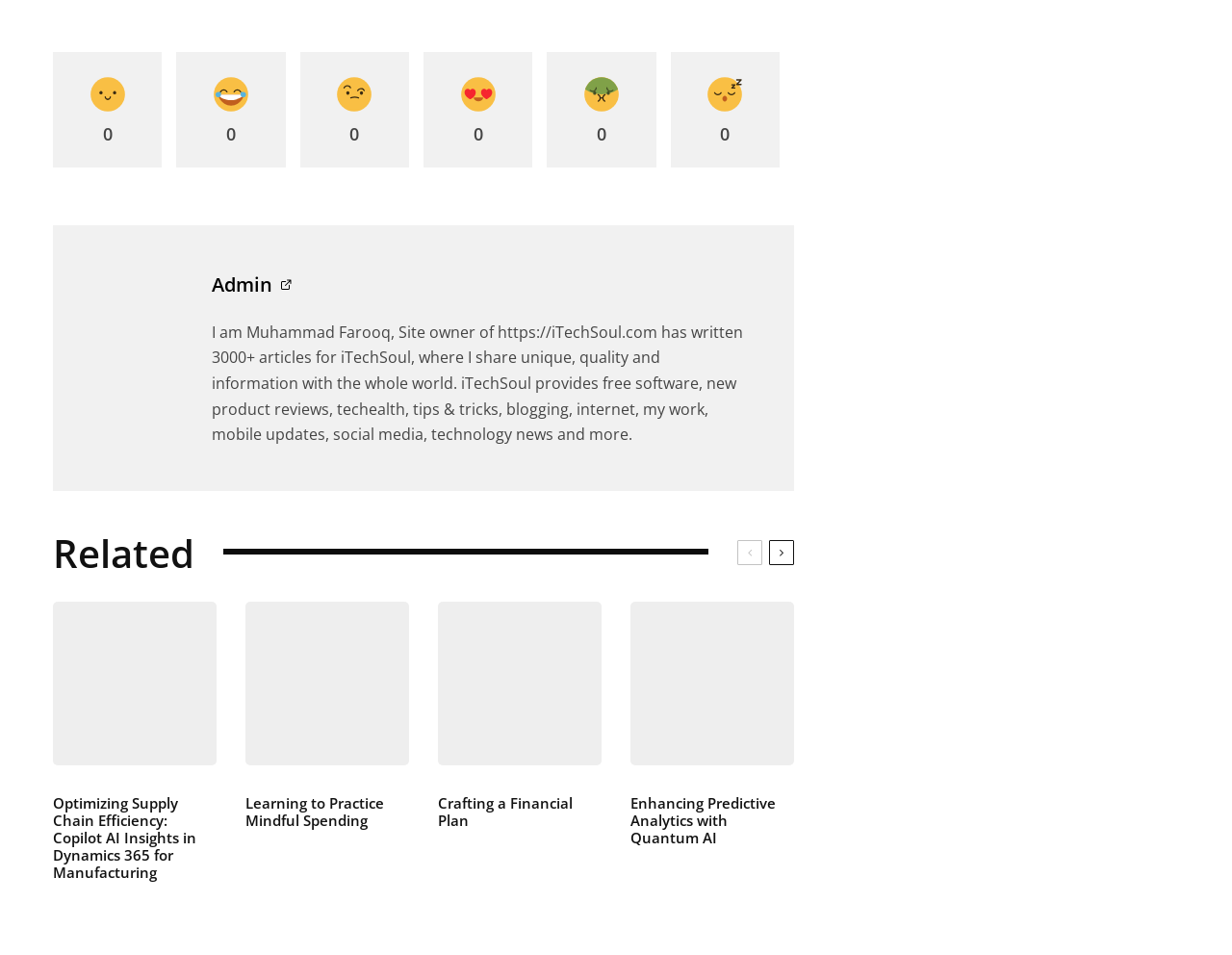Identify the bounding box for the UI element specified in this description: "Learning to Practice Mindful Spending". The coordinates must be four float numbers between 0 and 1, formatted as [left, top, right, bottom].

[0.199, 0.831, 0.332, 0.868]